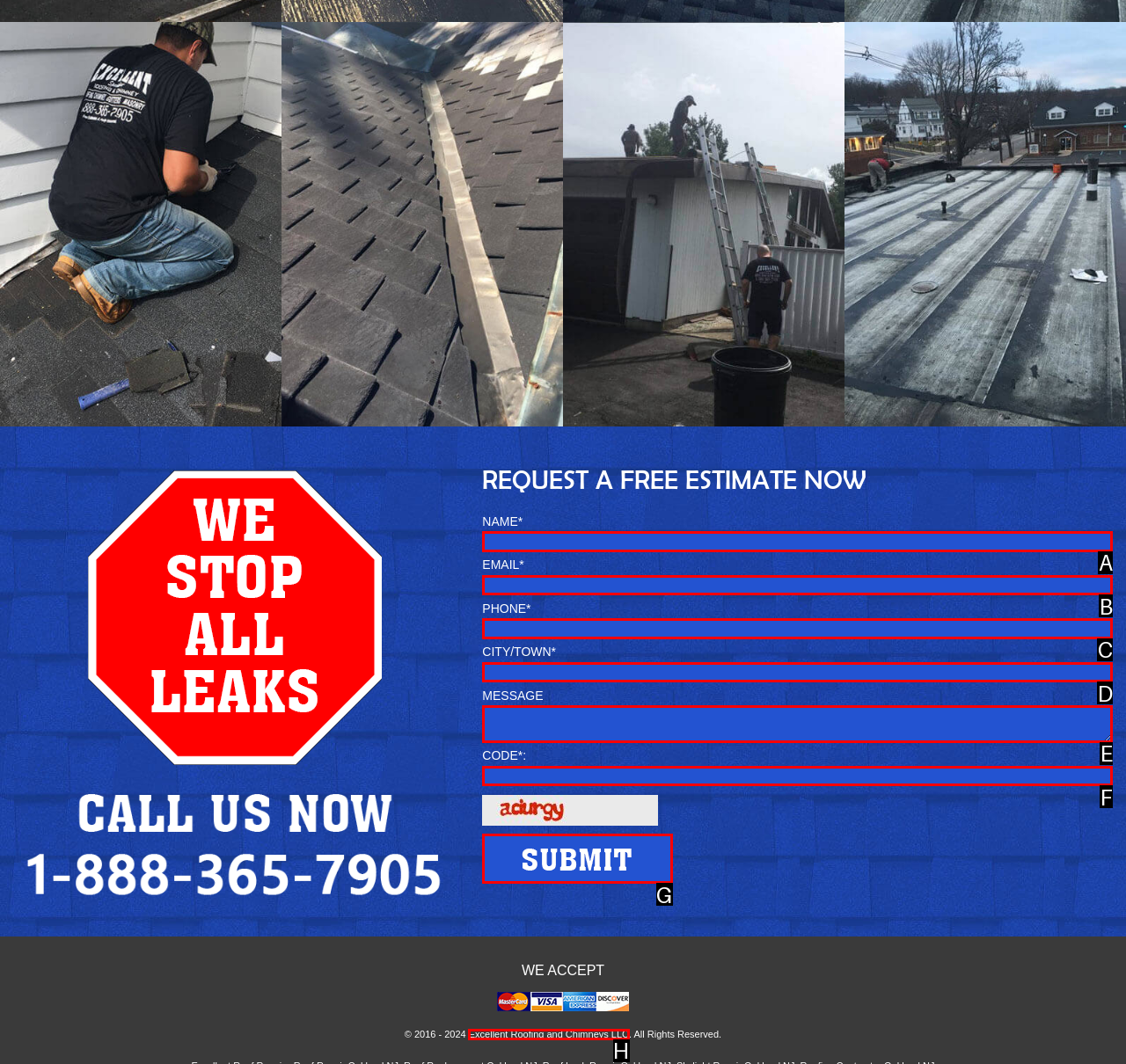Identify the option that best fits this description: input value="1" aria-label="Quantity" value="1"
Answer with the appropriate letter directly.

None